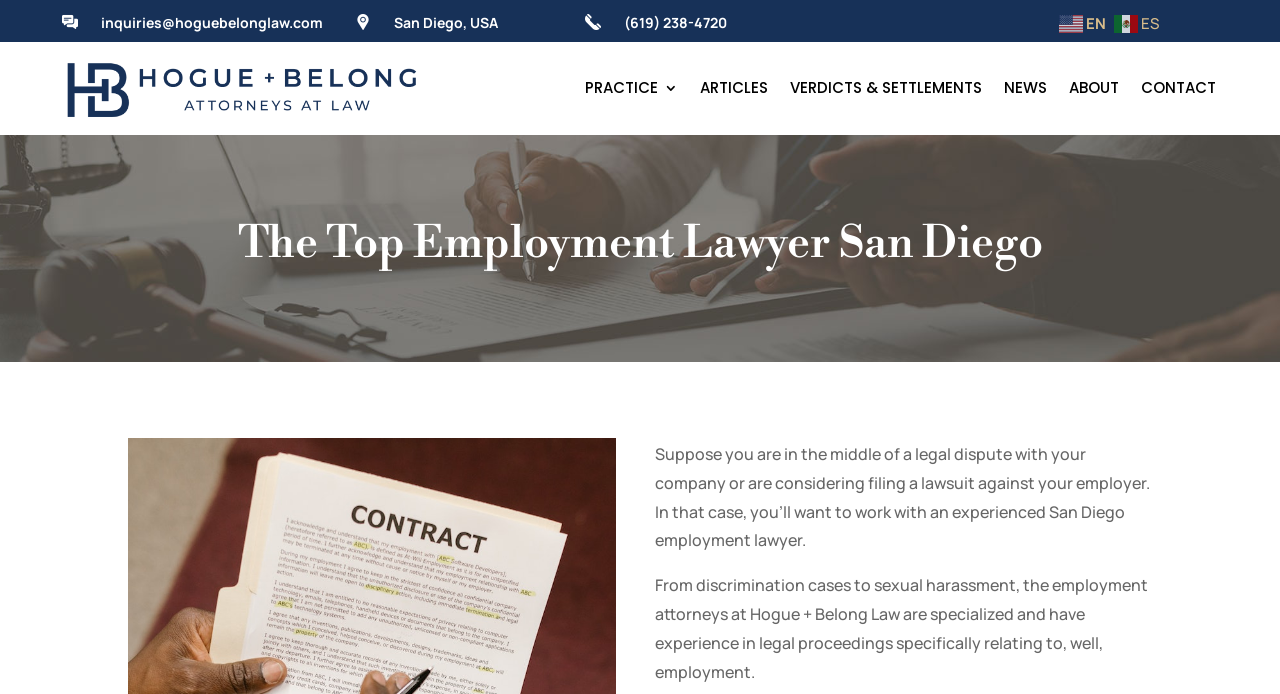Highlight the bounding box coordinates of the element that should be clicked to carry out the following instruction: "Check the 'Most Popular Blog Posts'". The coordinates must be given as four float numbers ranging from 0 to 1, i.e., [left, top, right, bottom].

None